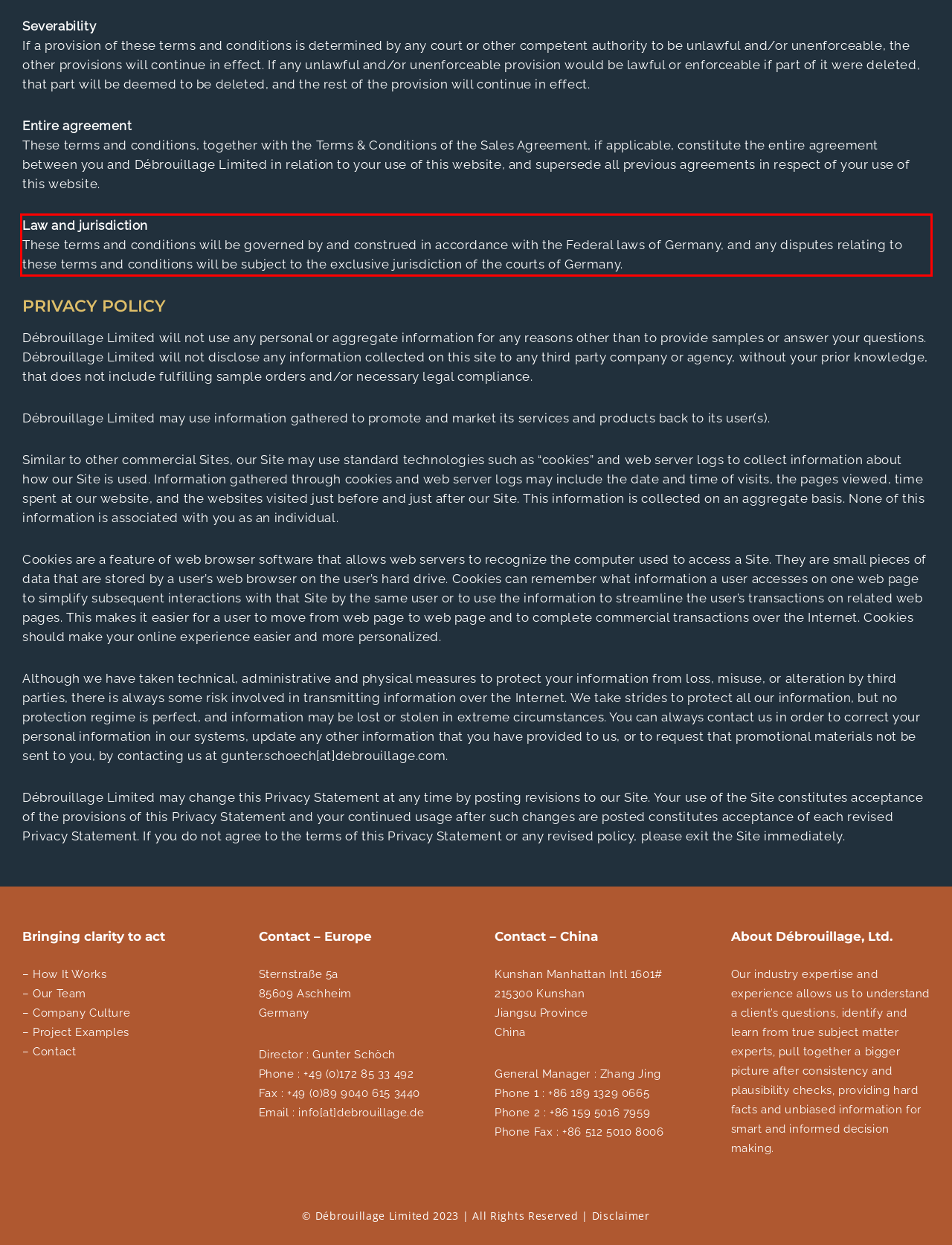Examine the screenshot of the webpage, locate the red bounding box, and perform OCR to extract the text contained within it.

Law and jurisdiction These terms and conditions will be governed by and construed in accordance with the Federal laws of Germany, and any disputes relating to these terms and conditions will be subject to the exclusive jurisdiction of the courts of Germany.